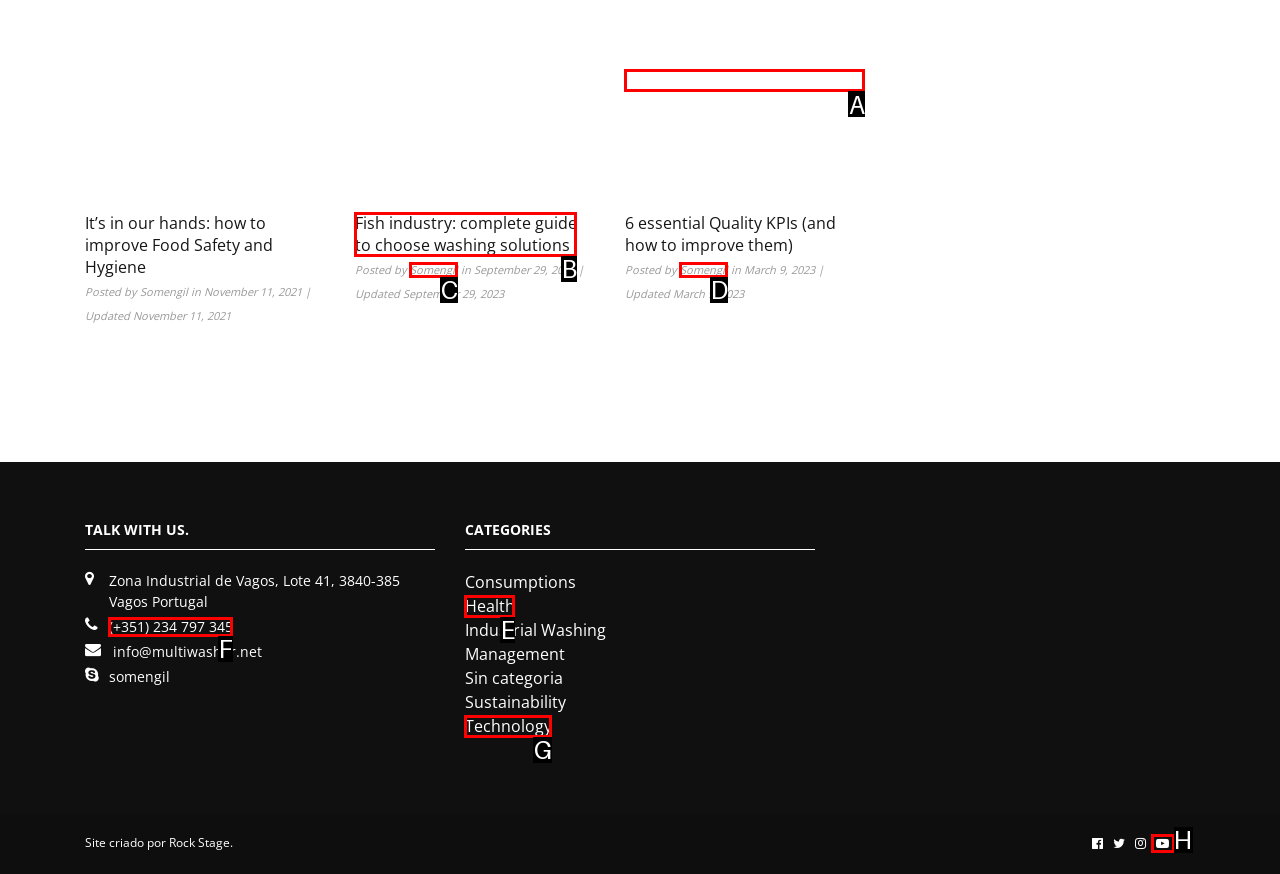Which letter corresponds to the correct option to complete the task: Contact us through '(+351) 234 797 345'?
Answer with the letter of the chosen UI element.

F